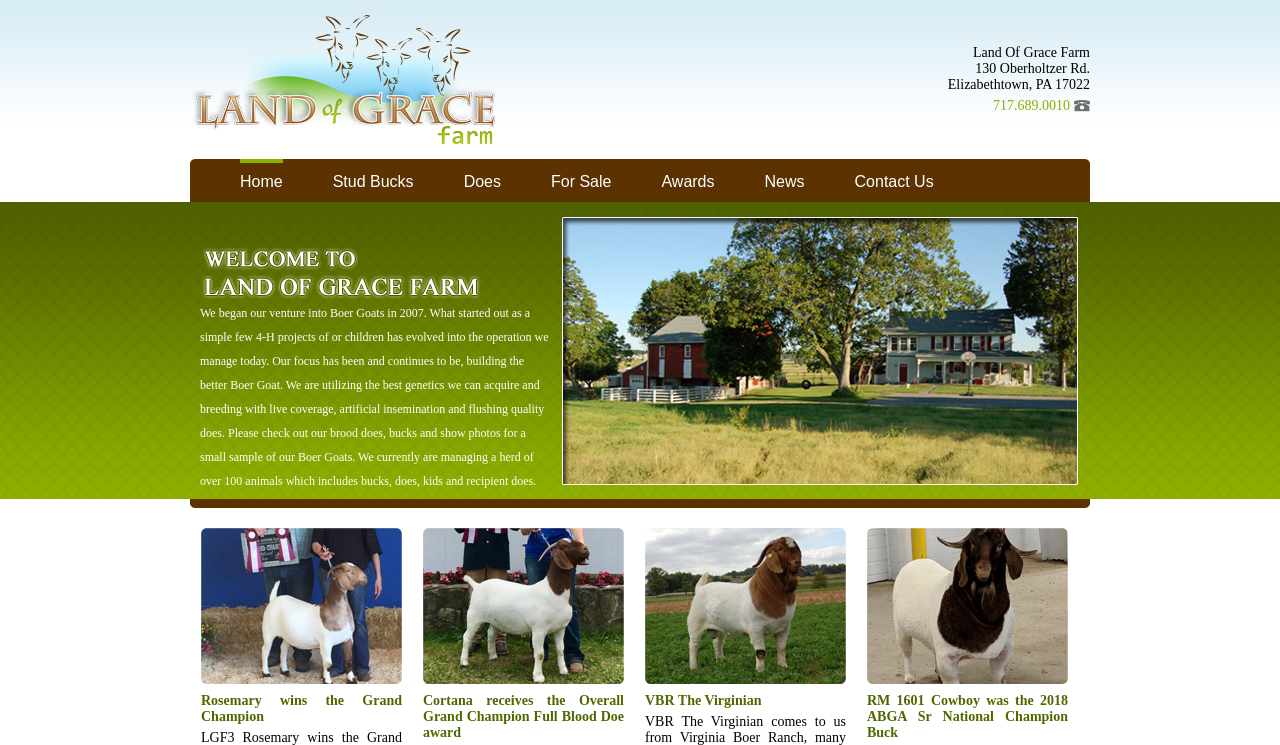What is the address of Land Of Grace Farm?
Please respond to the question with as much detail as possible.

I found the address by looking at the static text elements at the top of the webpage, which provide the farm's location.